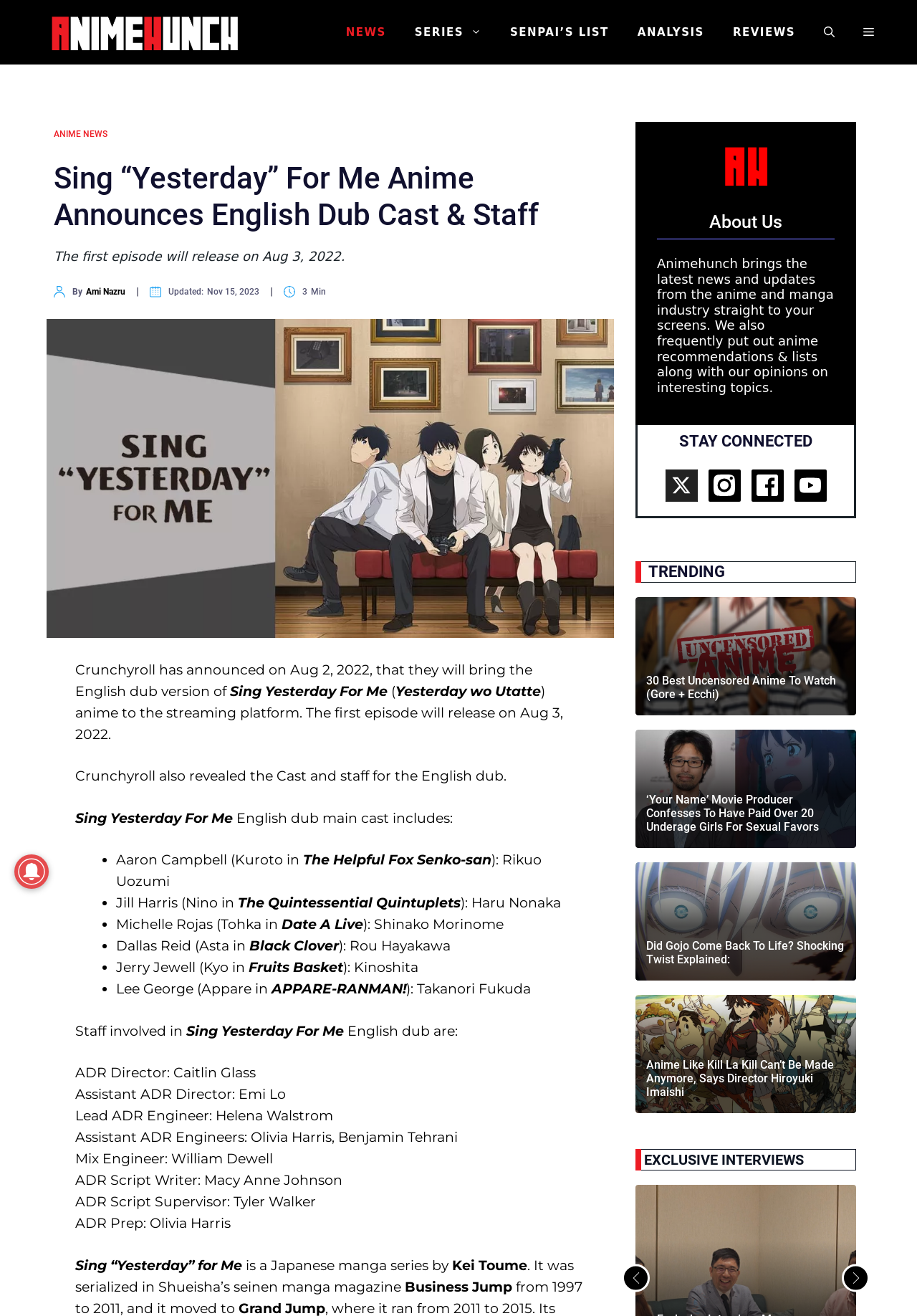Provide an in-depth description of the elements and layout of the webpage.

The webpage is about the anime "Sing "Yesterday" For Me" and its English dub cast and staff announcement. At the top, there is a banner with the site's logo, "Animehunch", and a navigation menu with links to "NEWS", "SERIES", "SENPAI'S LIST", "ANALYSIS", "REVIEWS", and a search bar.

Below the banner, there is a heading that reads "Sing “Yesterday” For Me Anime Announces English Dub Cast & Staff". Underneath, there is a brief summary stating that the first episode will release on August 3, 2022. To the right of the summary, there is a small image.

The main content of the page is divided into sections. The first section announces the English dub cast, listing the voice actors and their respective characters. Each cast member is listed with a bullet point, along with their previous work experience.

The second section lists the staff involved in the English dub, including the ADR Director, Assistant ADR Director, Lead ADR Engineer, and others.

At the bottom of the page, there is a section about the anime series "Sing “Yesterday” for Me", which is a Japanese manga series by Kei Toume. There is also a brief description of the site "Animehunch" and its purpose.

On the right side of the page, there is a column with a heading "About Us" and a link to the "About Us" page. Below that, there is a section with a heading "STAY CONNECTED" and a link to a social media platform.